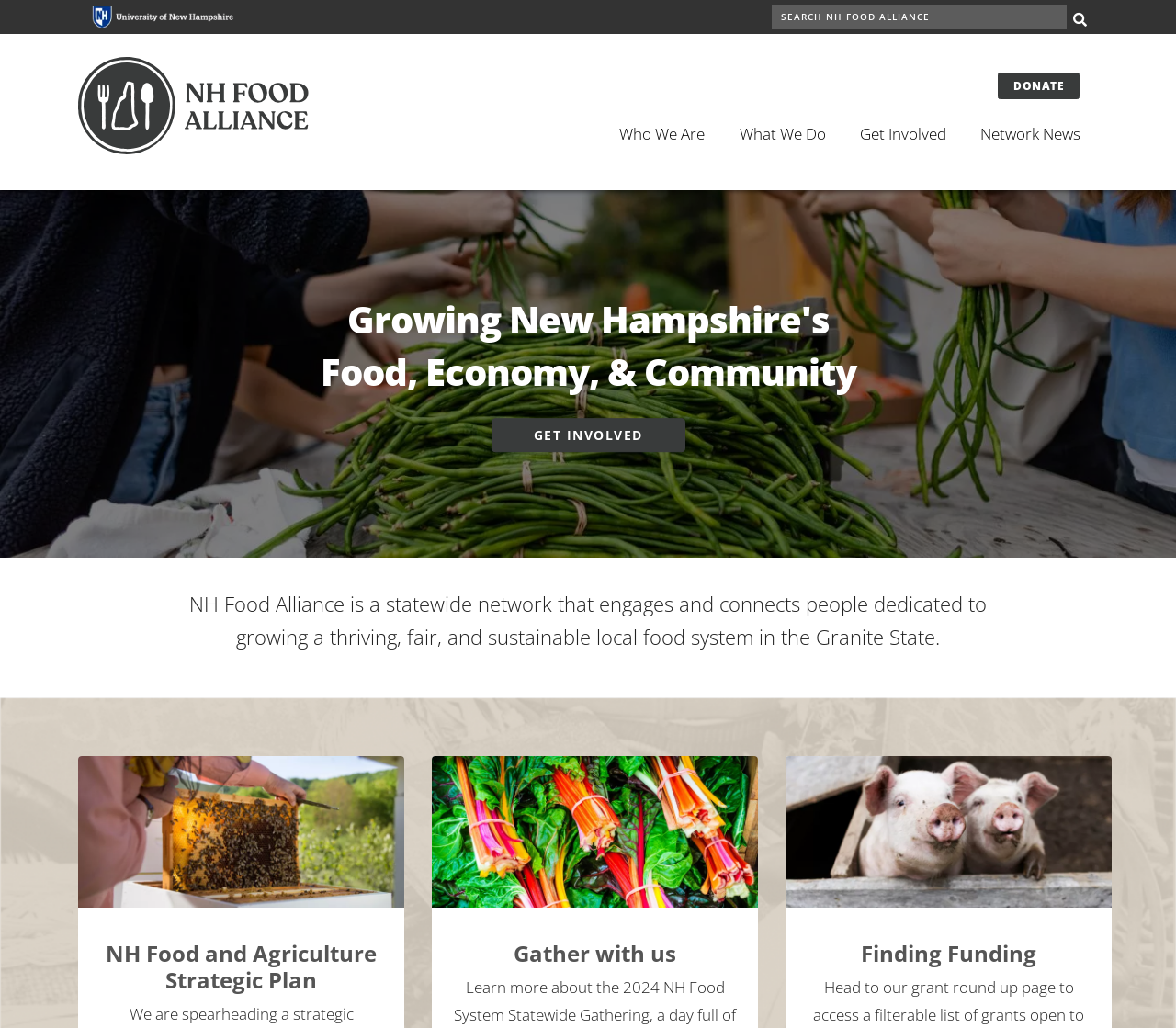Could you find the bounding box coordinates of the clickable area to complete this instruction: "Get involved with the NH Food Alliance"?

[0.418, 0.406, 0.582, 0.44]